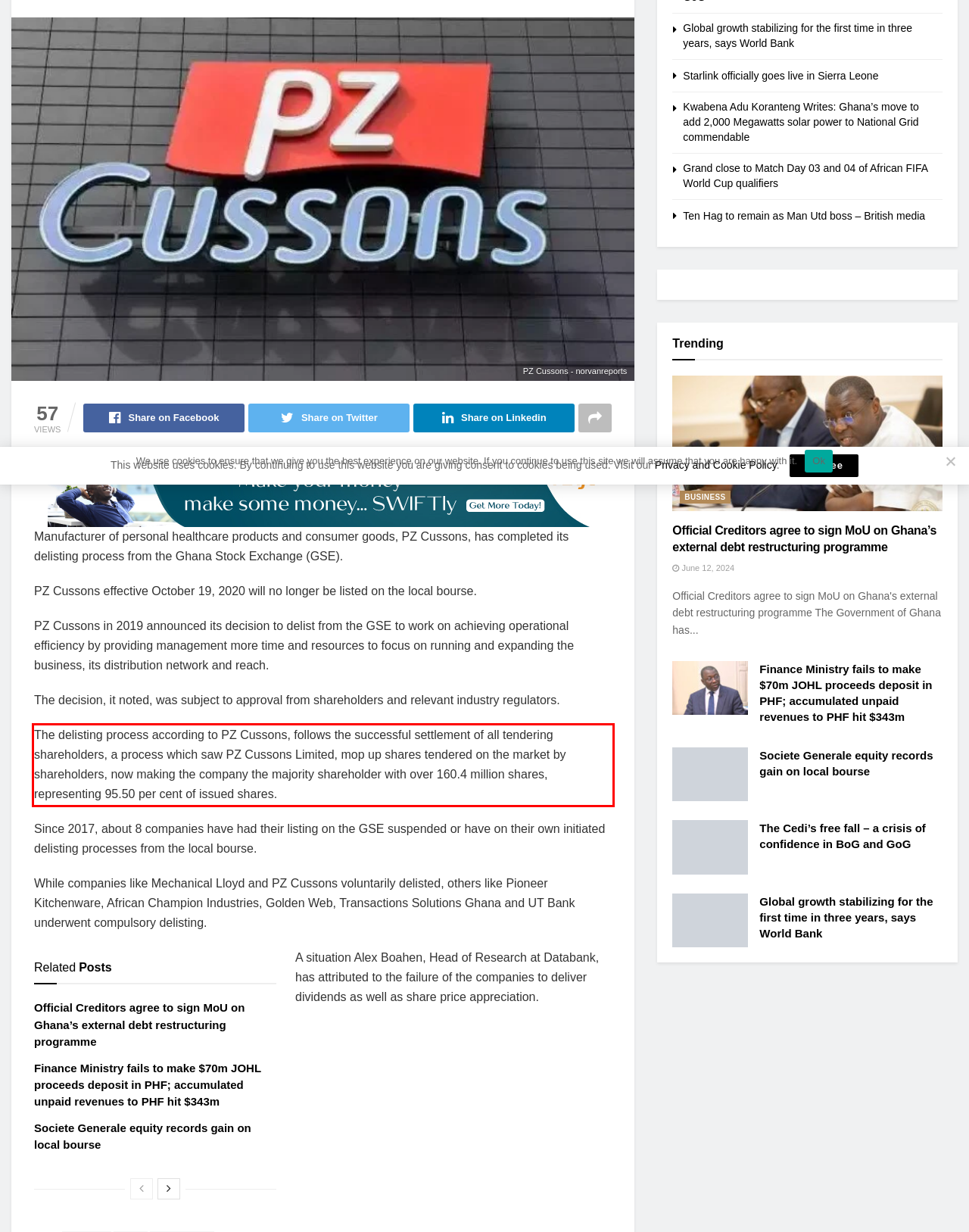You are given a screenshot with a red rectangle. Identify and extract the text within this red bounding box using OCR.

The delisting process according to PZ Cussons, follows the successful settlement of all tendering shareholders, a process which saw PZ Cussons Limited, mop up shares tendered on the market by shareholders, now making the company the majority shareholder with over 160.4 million shares, representing 95.50 per cent of issued shares.